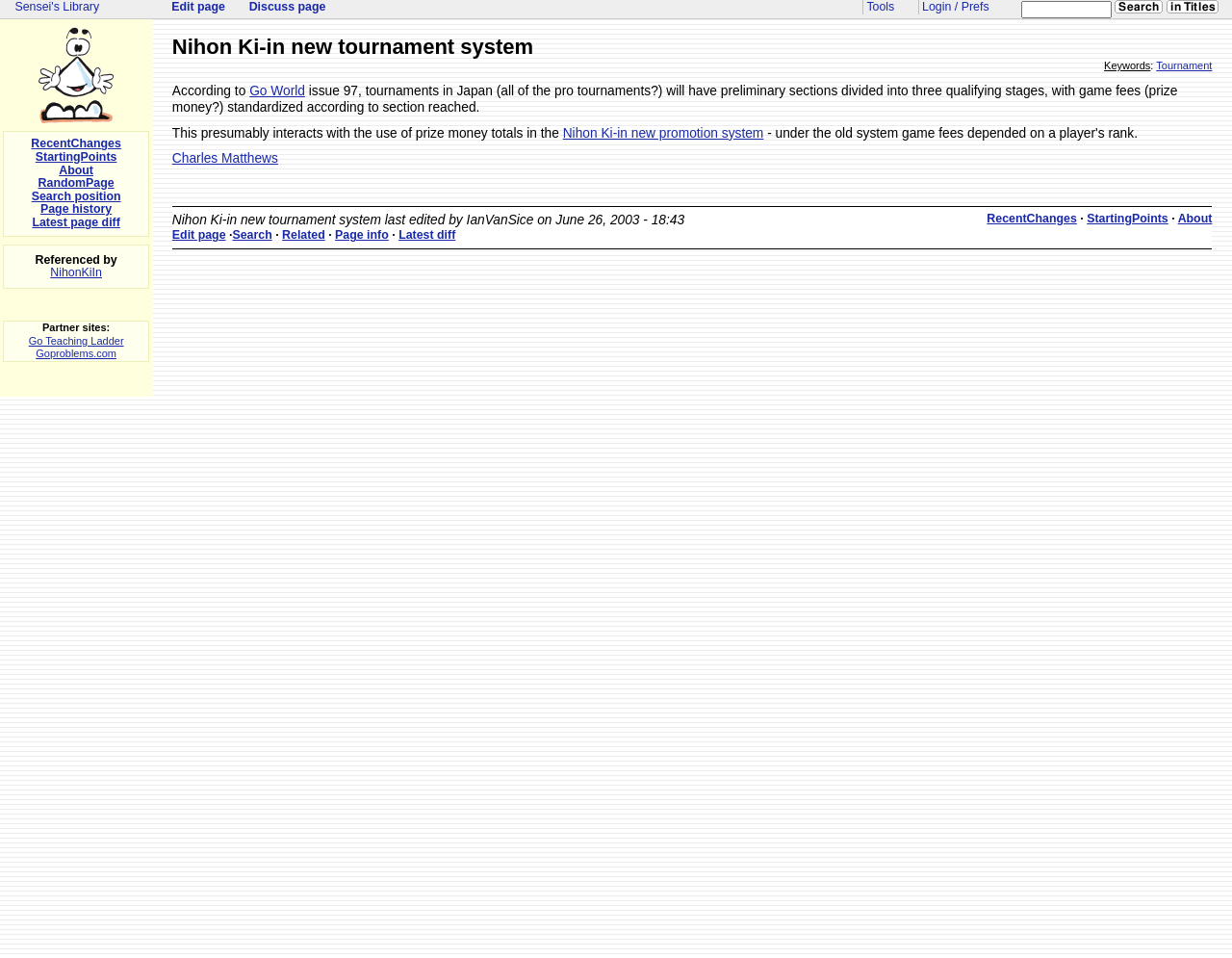Reply to the question with a brief word or phrase: Who edited the page last?

IanVanSice